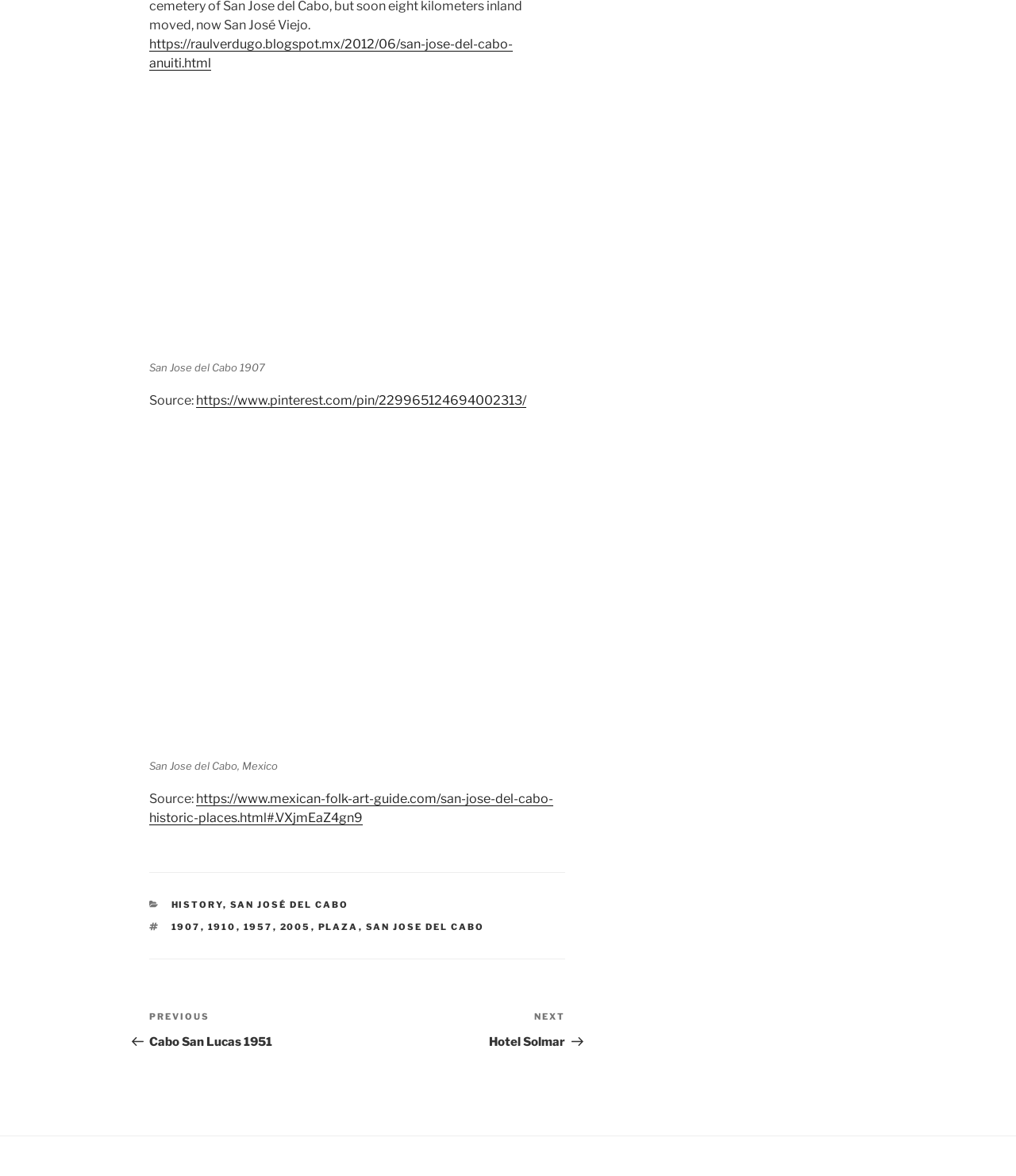What categories are listed in the footer?
Look at the image and respond with a one-word or short-phrase answer.

HISTORY, SAN JOSÉ DEL CABO